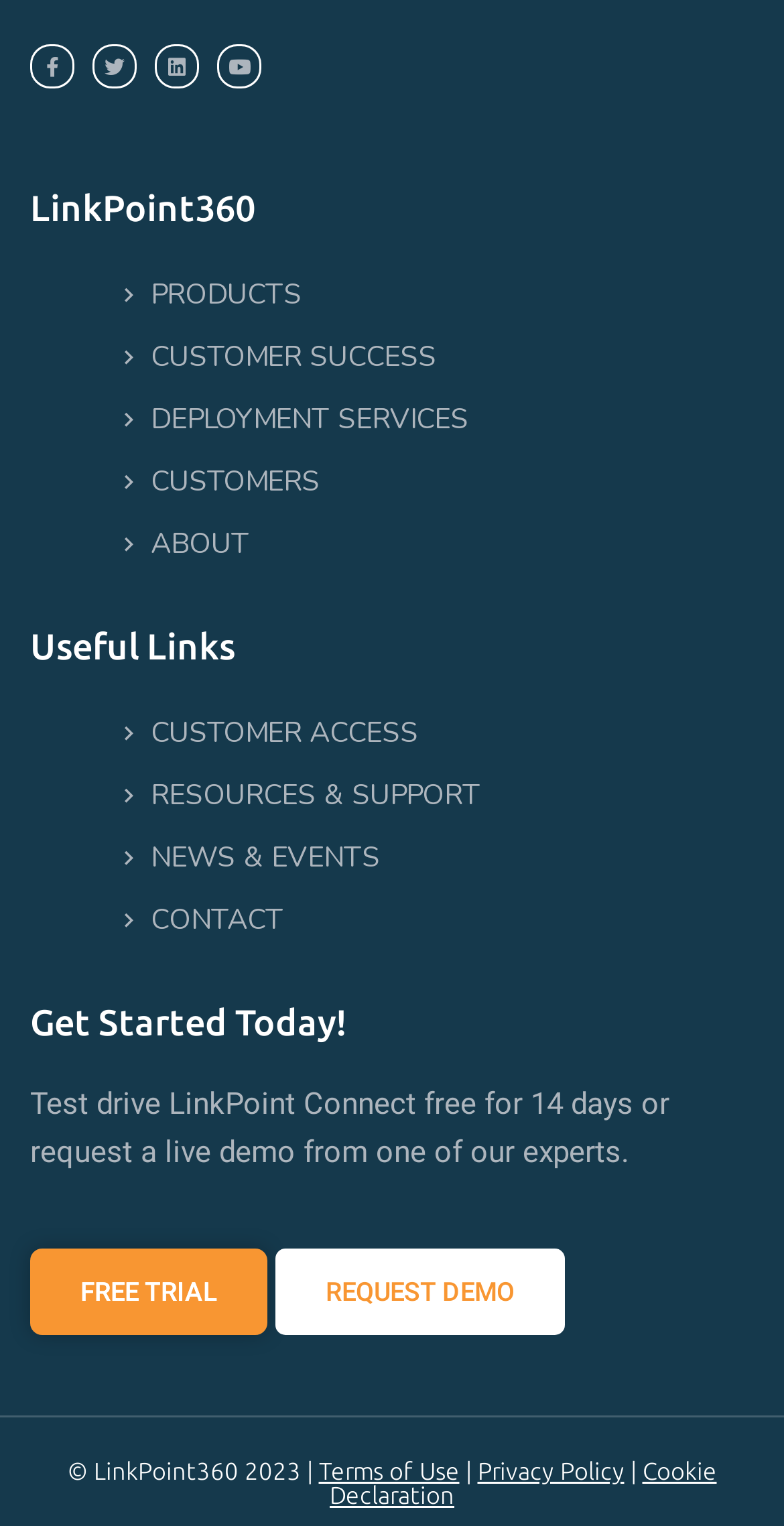Please identify the bounding box coordinates of the element that needs to be clicked to execute the following command: "Request a demo". Provide the bounding box using four float numbers between 0 and 1, formatted as [left, top, right, bottom].

[0.351, 0.818, 0.721, 0.874]